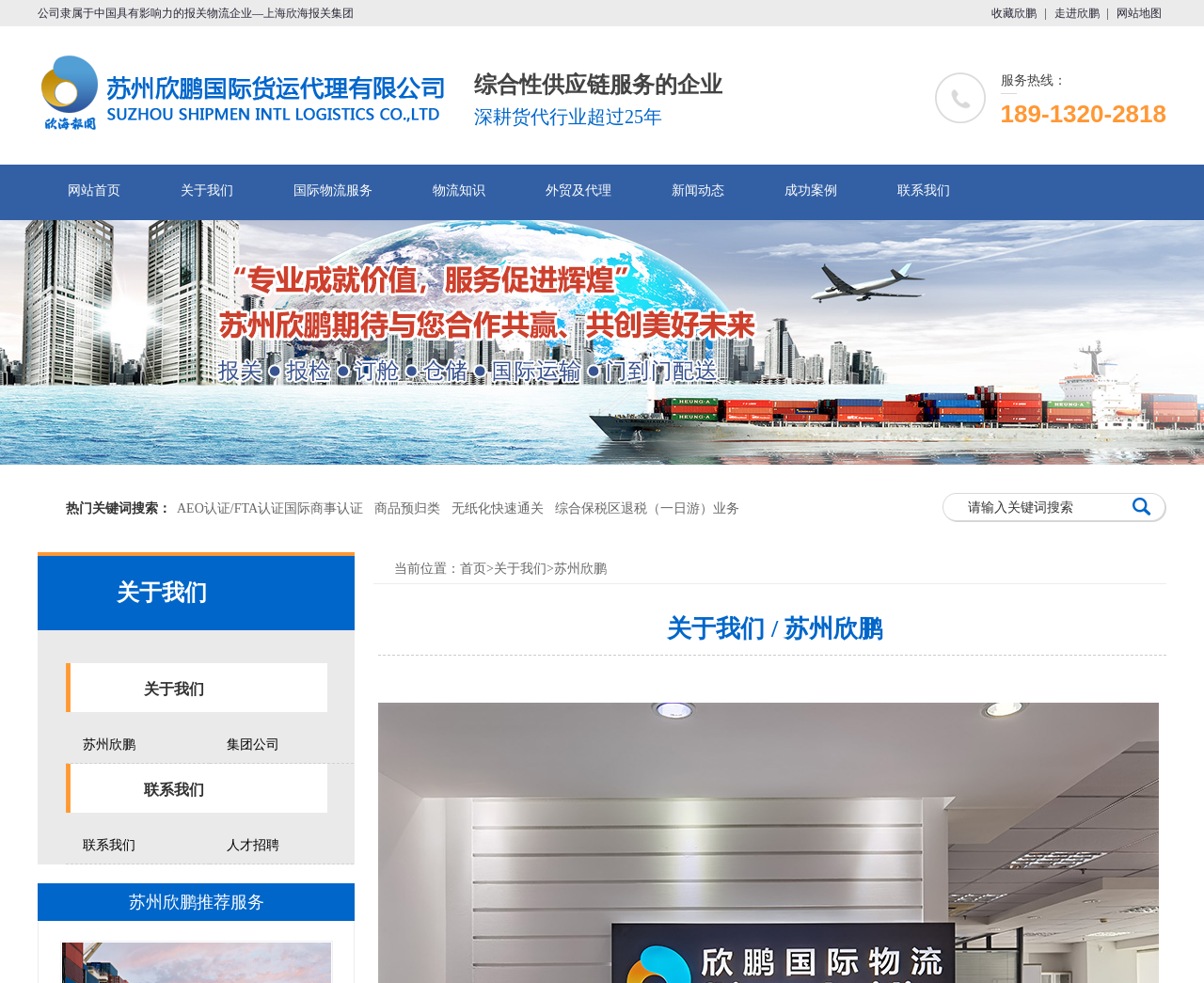Identify the bounding box coordinates of the element that should be clicked to fulfill this task: "Click the 'Submit' button". The coordinates should be provided as four float numbers between 0 and 1, i.e., [left, top, right, bottom].

[0.941, 0.501, 0.969, 0.531]